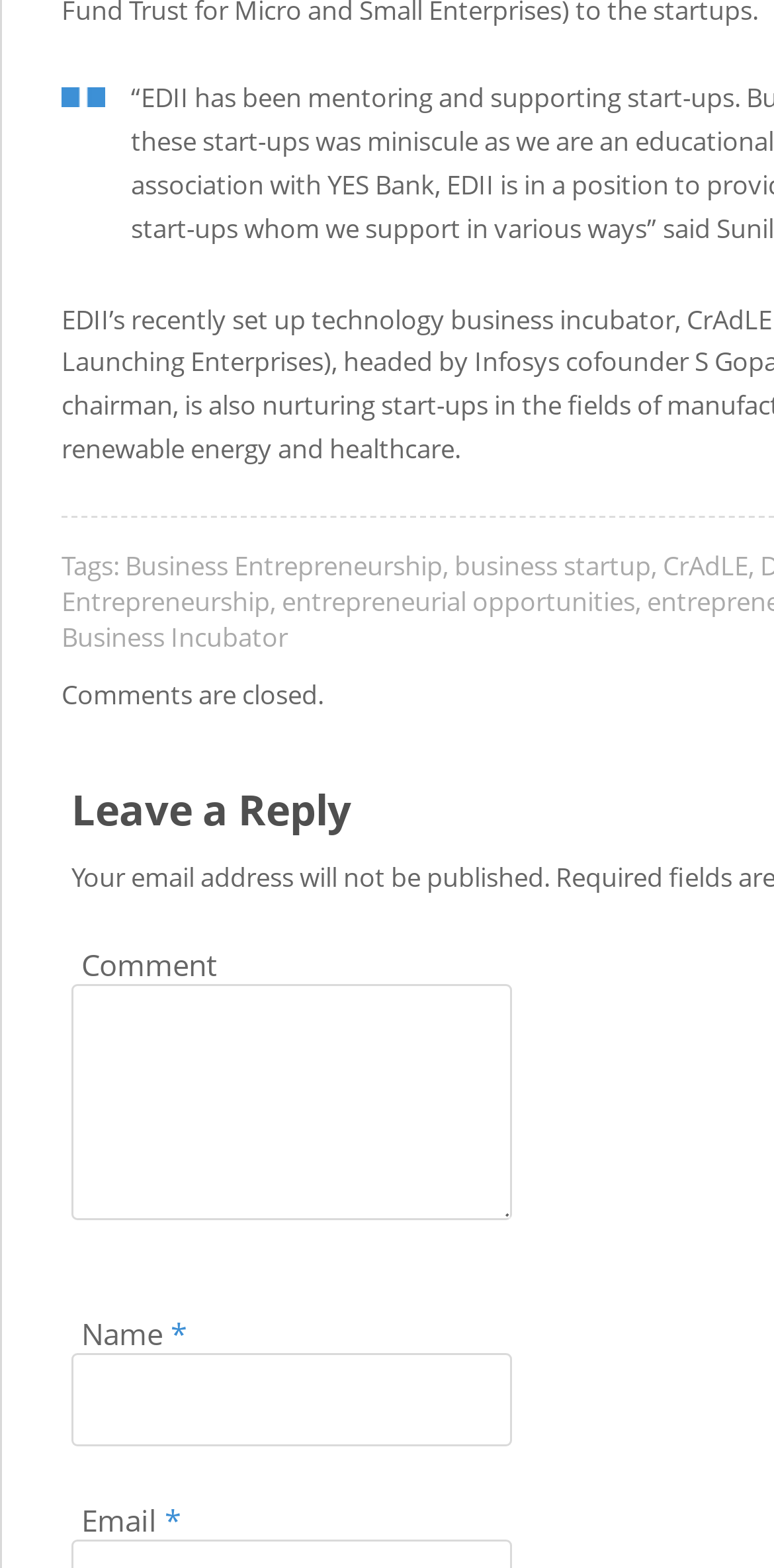What is the last form field on the webpage?
Give a one-word or short-phrase answer derived from the screenshot.

Email